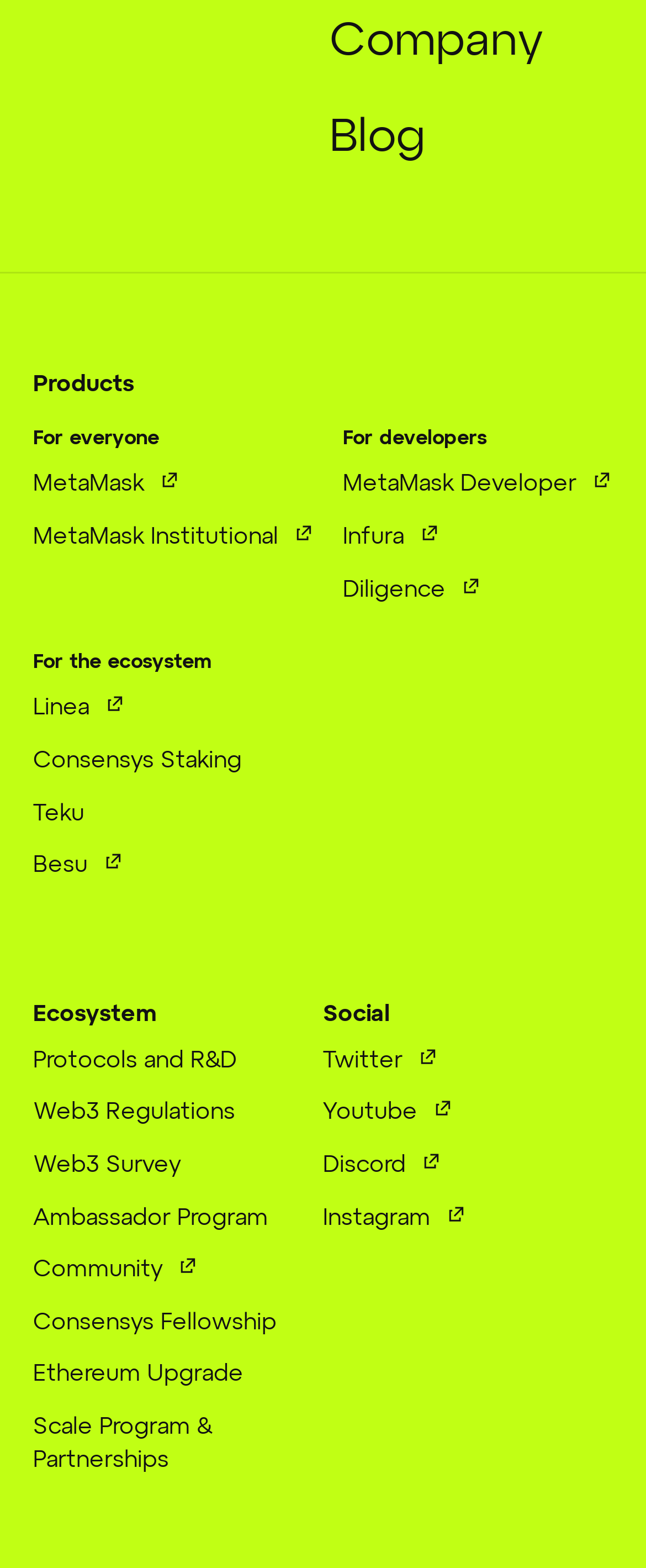Find the bounding box coordinates for the area you need to click to carry out the instruction: "Check Twitter". The coordinates should be four float numbers between 0 and 1, indicated as [left, top, right, bottom].

[0.5, 0.669, 0.623, 0.684]